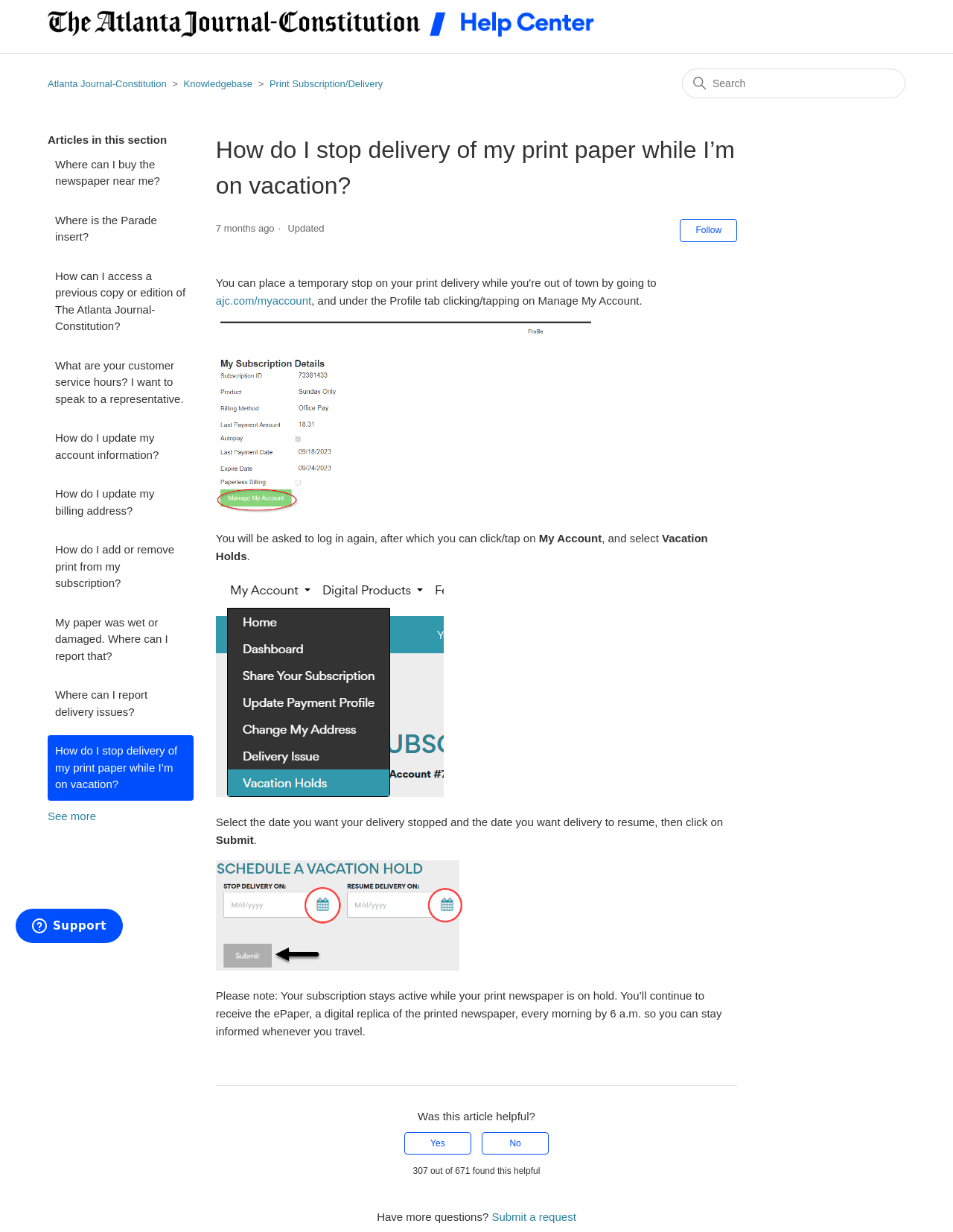Find the bounding box coordinates for the HTML element specified by: "Submit a request".

[0.516, 0.982, 0.605, 0.993]